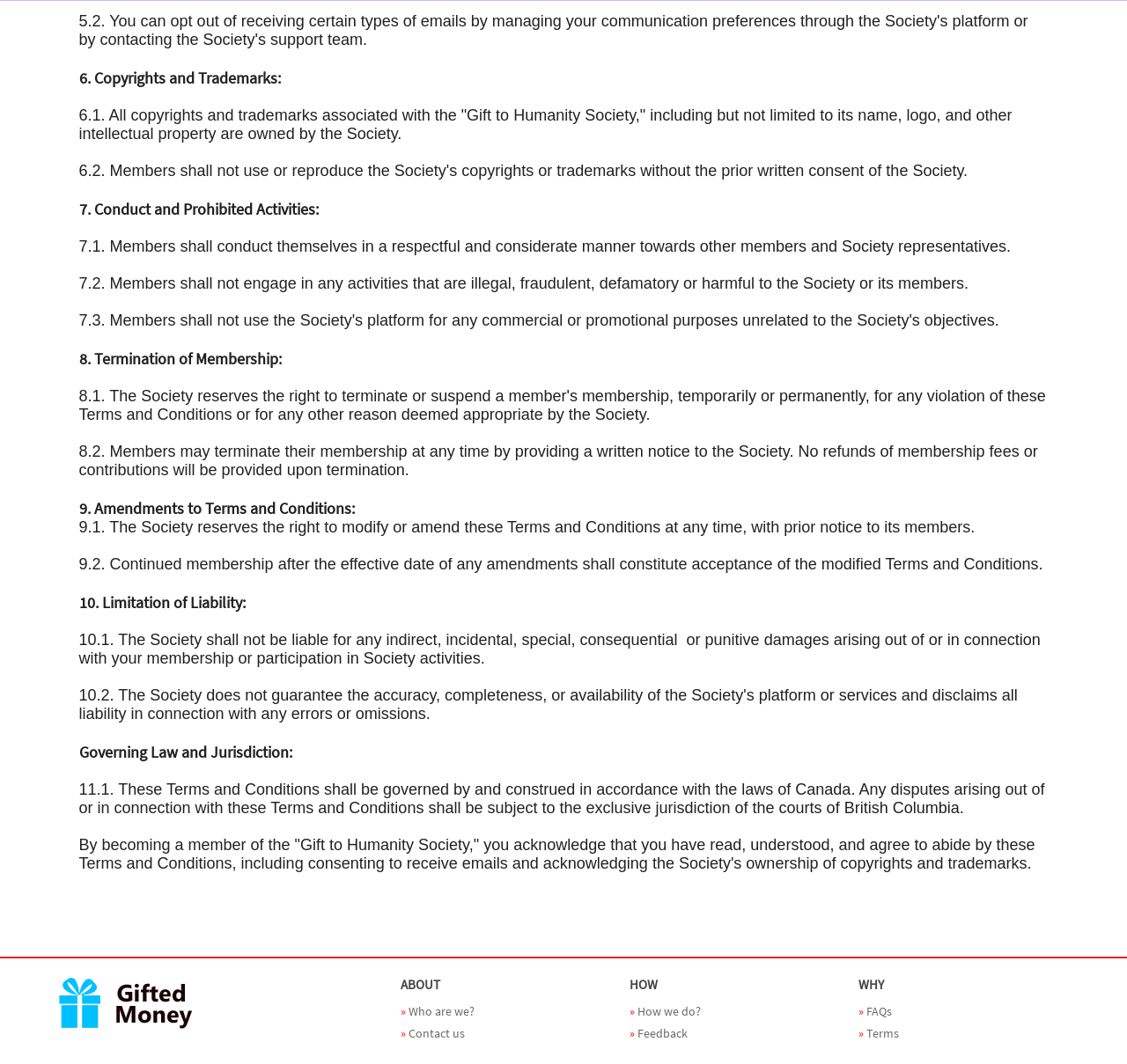How many links are there under 'HOW'?
Based on the visual information, provide a detailed and comprehensive answer.

I found the links under 'HOW' by looking at the link elements and their bounding box coordinates. I found two links with y1 coordinates close to the StaticText element with the OCR text 'HOW'.